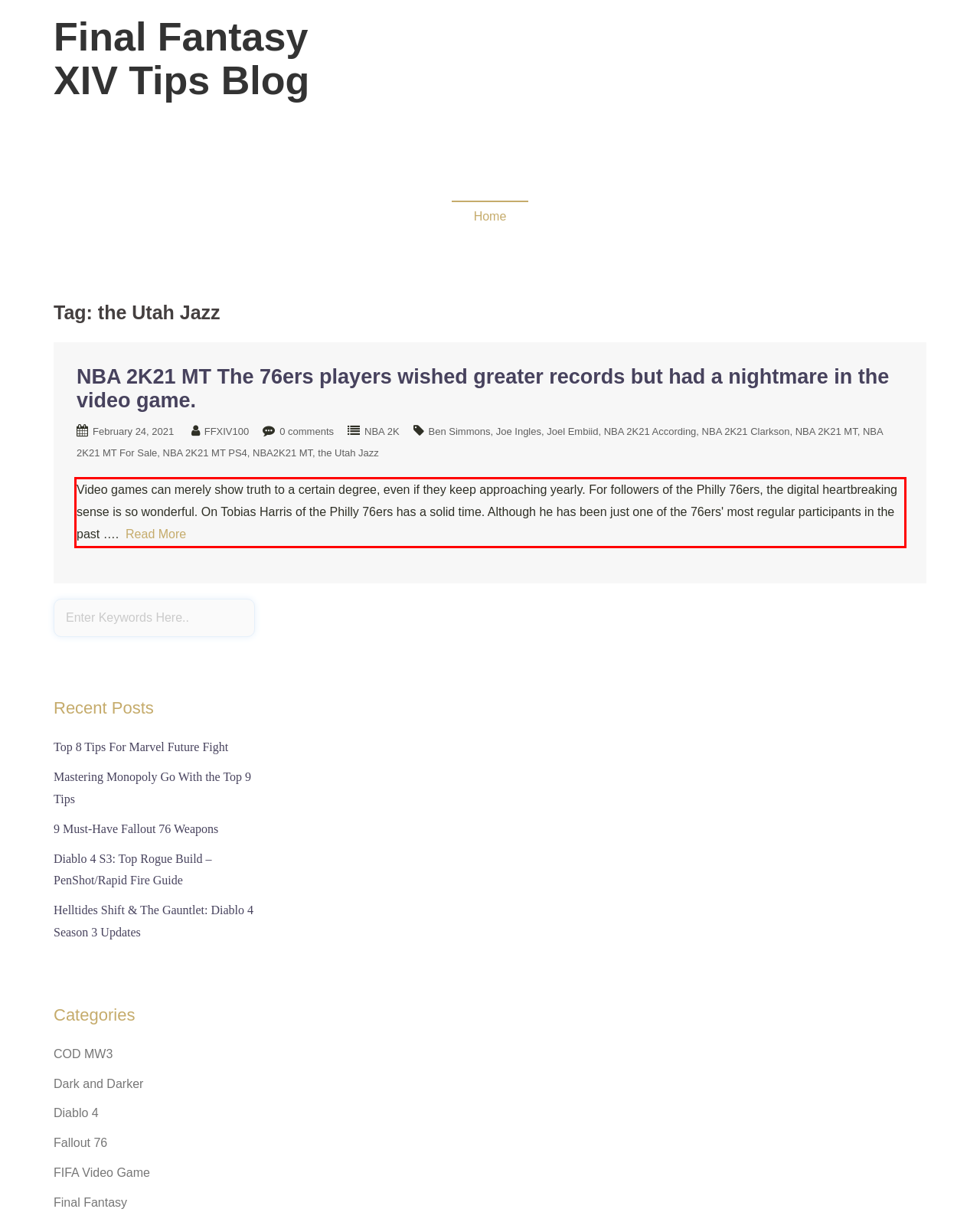You have a screenshot of a webpage with a red bounding box. Identify and extract the text content located inside the red bounding box.

Video games can merely show truth to a certain degree, even if they keep approaching yearly. For followers of the Philly 76ers, the digital heartbreaking sense is so wonderful. On Tobias Harris of the Philly 76ers has a solid time. Although he has been just one of the 76ers' most regular participants in the past …. Read More